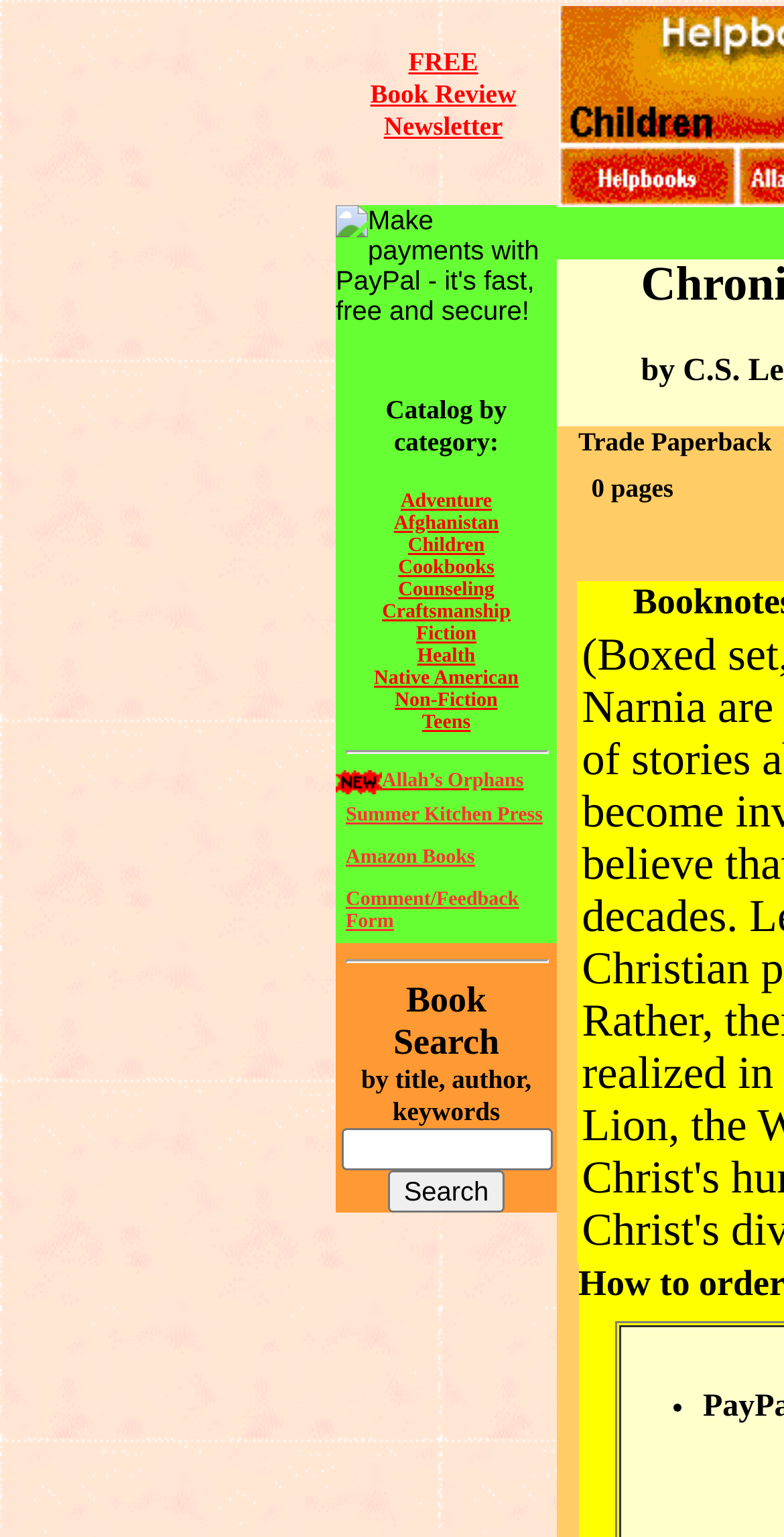Identify the coordinates of the bounding box for the element that must be clicked to accomplish the instruction: "check upcoming dates".

None